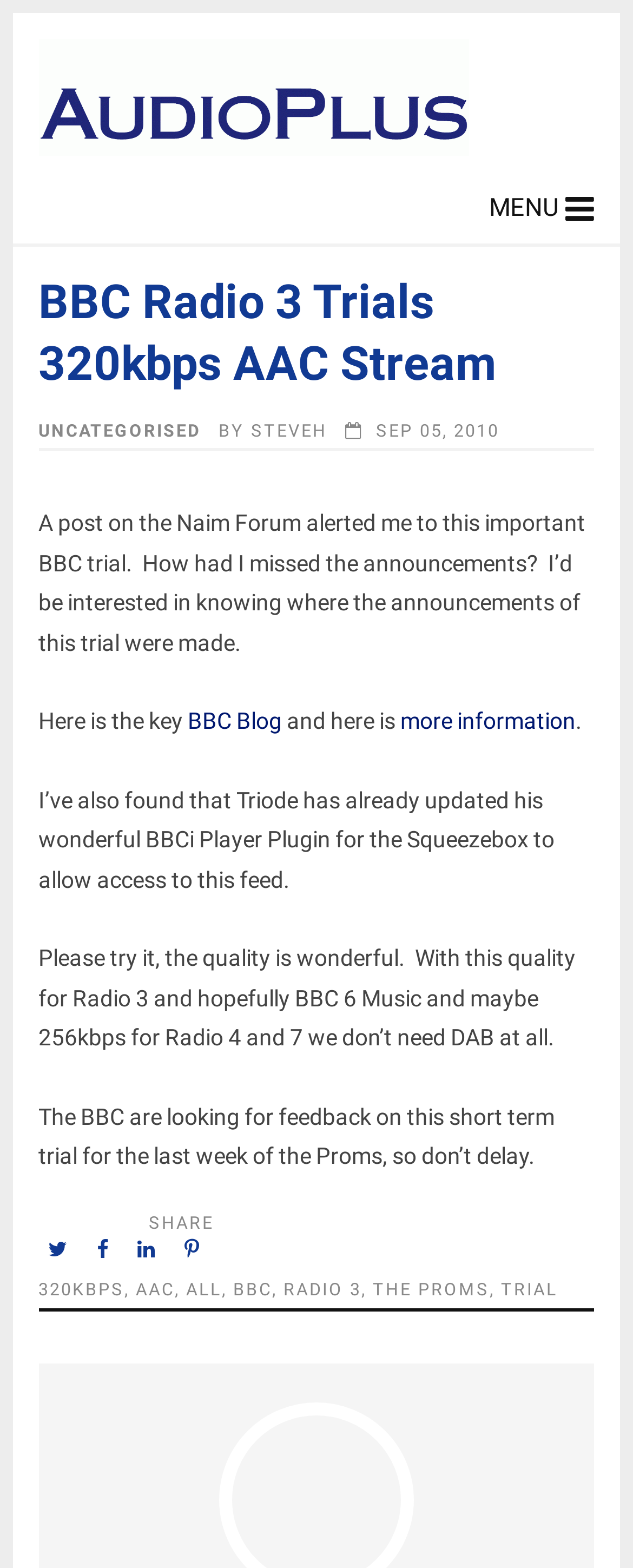Summarize the webpage comprehensively, mentioning all visible components.

The webpage is about BBC Radio 3's trial of a 320kbps AAC stream, as indicated by the title "BBC Radio 3 Trials 320kbps AAC Stream – AudioPlus News and Views". At the top left, there is a link and an image, both labeled "AudioPlus News and Views". To the right of these elements, there is a "MENU" button.

Below the top elements, there is an article section that takes up most of the page. The article has a heading "BBC Radio 3 Trials 320kbps AAC Stream" at the top, followed by a series of paragraphs discussing the trial. The first paragraph mentions a post on the Naim Forum that alerted the author to the trial, and expresses surprise at not having seen the announcements earlier.

The article continues with a series of links and text, including a link to the BBC Blog, and mentions that Triode has updated his BBCi Player Plugin for the Squeezebox to allow access to the feed. The author encourages readers to try the feed, praising its quality, and notes that the BBC is seeking feedback on the trial.

At the bottom of the article, there are several links, including "320KBPS", "AAC", "ALL", "BBC", "RADIO 3", "THE PROMS", and "TRIAL", which appear to be tags or categories related to the article. Below these links, there is a "SHARE" button, followed by links to share the article on Twitter, Facebook, LinkedIn, and Pinterest.